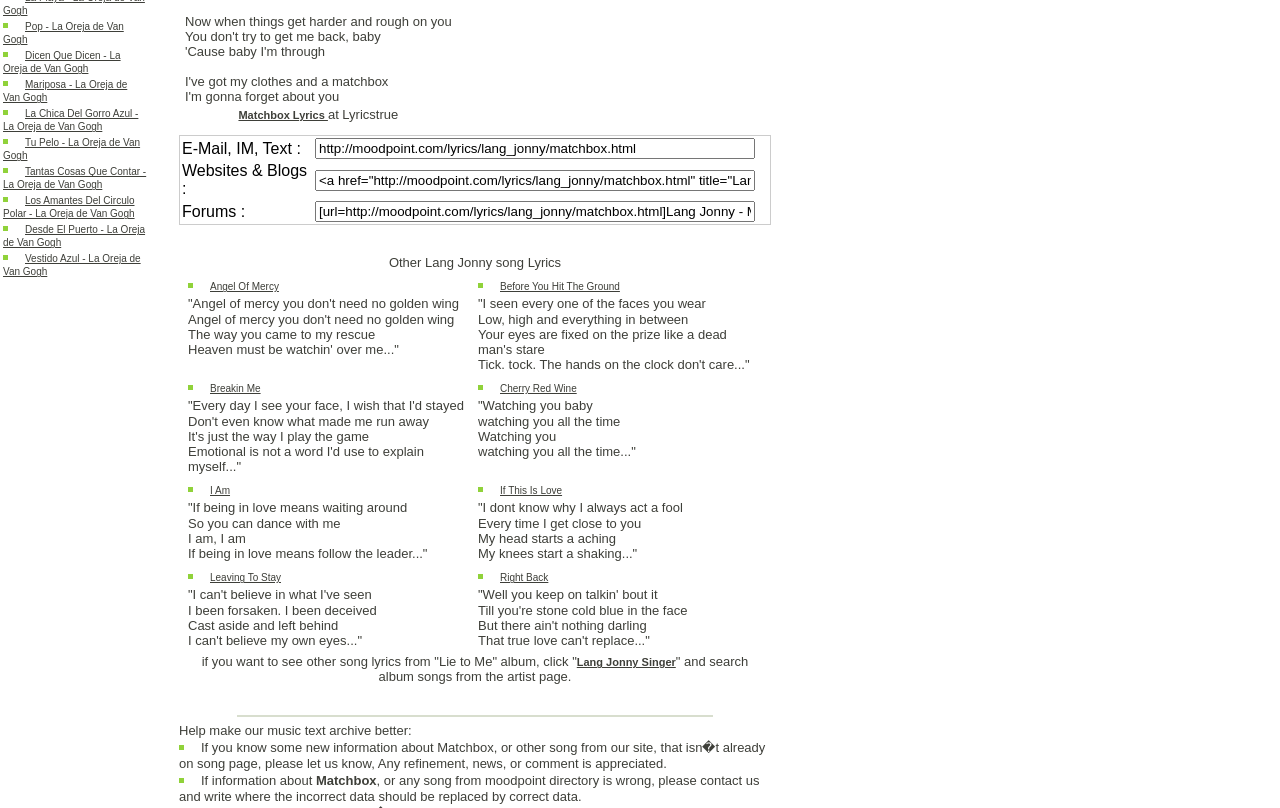Given the element description Before You Hit The Ground, predict the bounding box coordinates for the UI element in the webpage screenshot. The format should be (top-left x, top-left y, bottom-right x, bottom-right y), and the values should be between 0 and 1.

[0.391, 0.348, 0.484, 0.362]